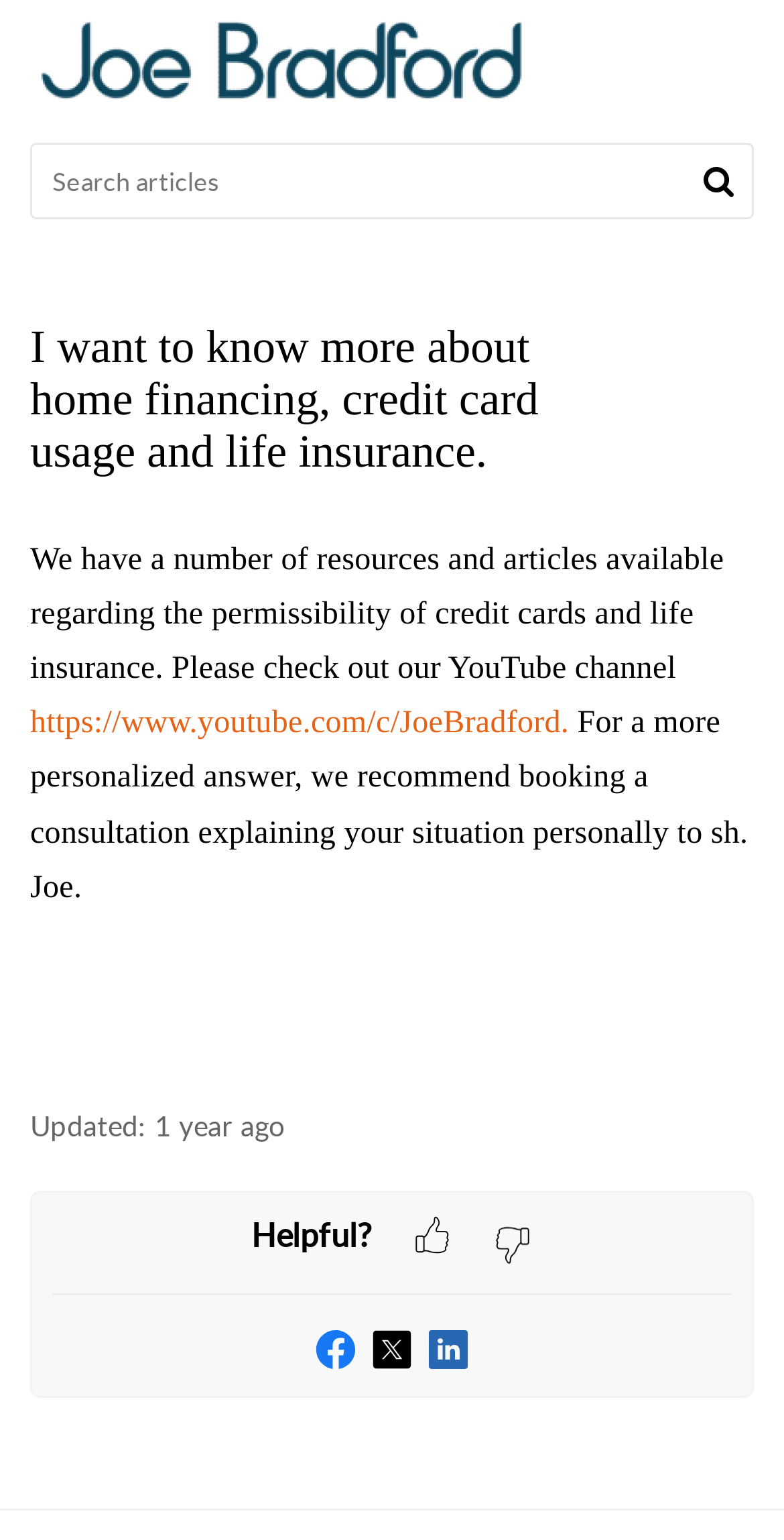From the element description: "https://www.youtube.com/c/JoeBradford.", extract the bounding box coordinates of the UI element. The coordinates should be expressed as four float numbers between 0 and 1, in the order [left, top, right, bottom].

[0.038, 0.459, 0.726, 0.481]